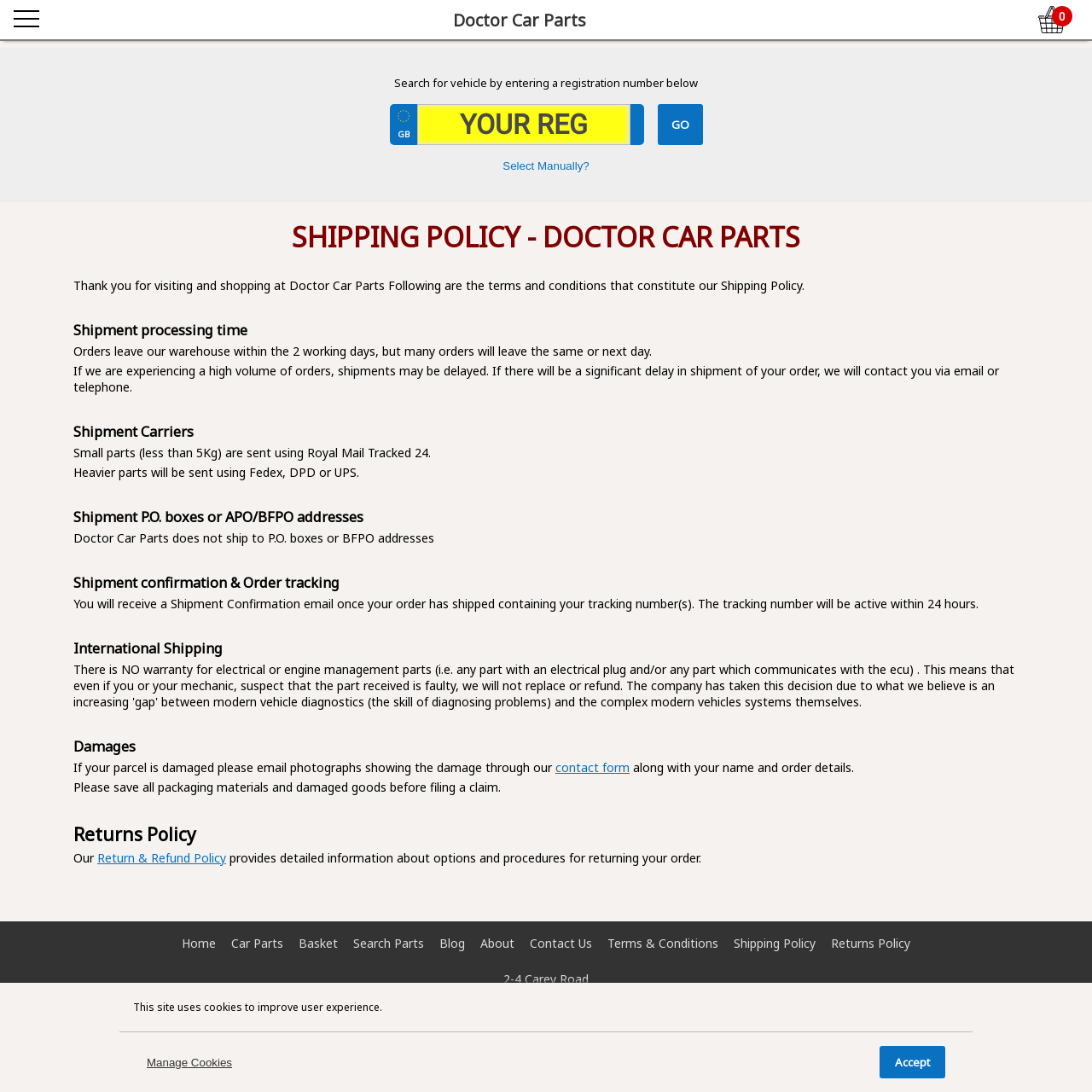Determine the bounding box of the UI element mentioned here: "Doctor Car Parts". The coordinates must be in the format [left, top, right, bottom] with values ranging from 0 to 1.

[0.415, 0.007, 0.537, 0.029]